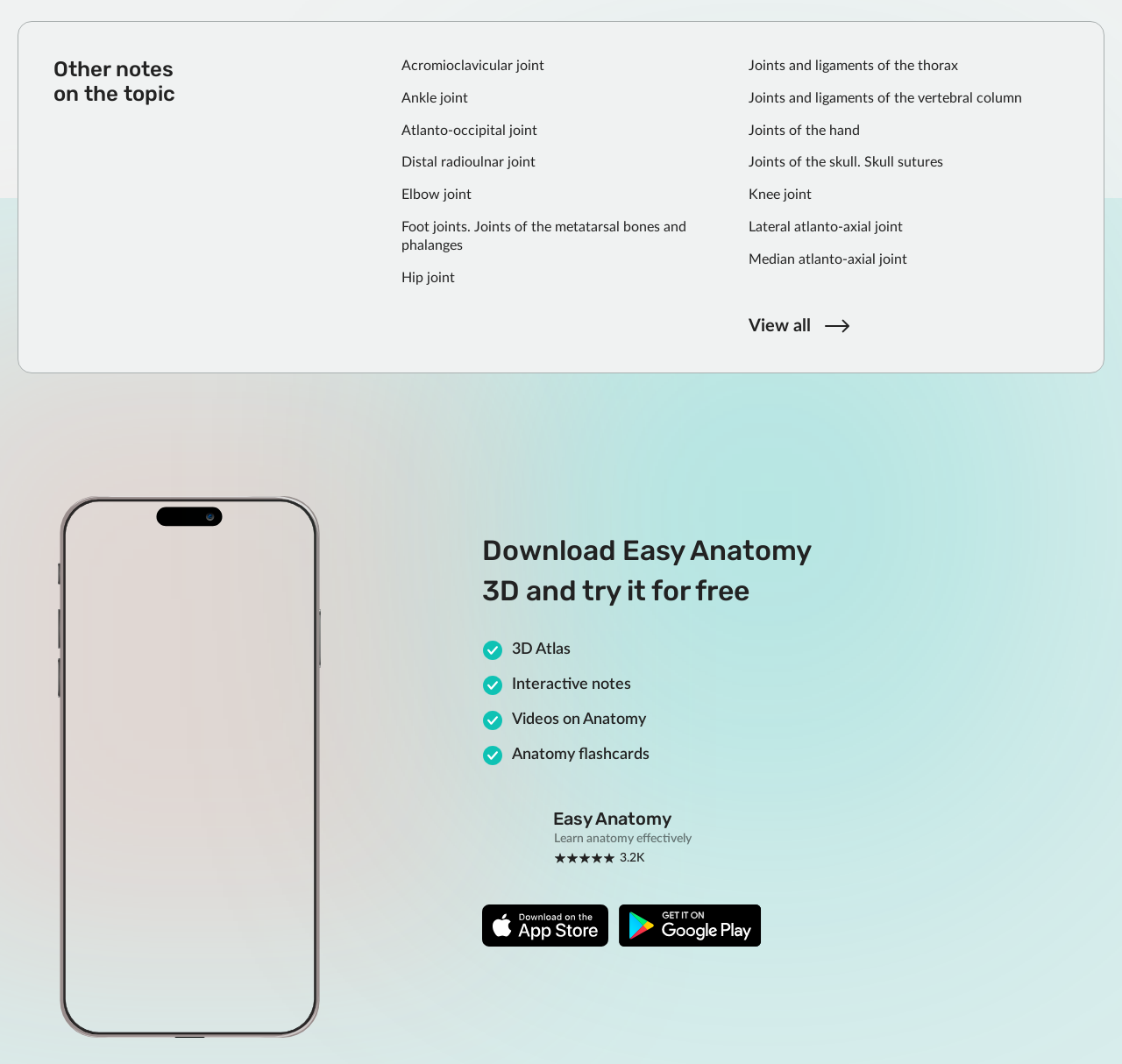Please identify the bounding box coordinates of the clickable region that I should interact with to perform the following instruction: "Download Easy Anatomy 3D from the App Store". The coordinates should be expressed as four float numbers between 0 and 1, i.e., [left, top, right, bottom].

[0.43, 0.85, 0.542, 0.89]